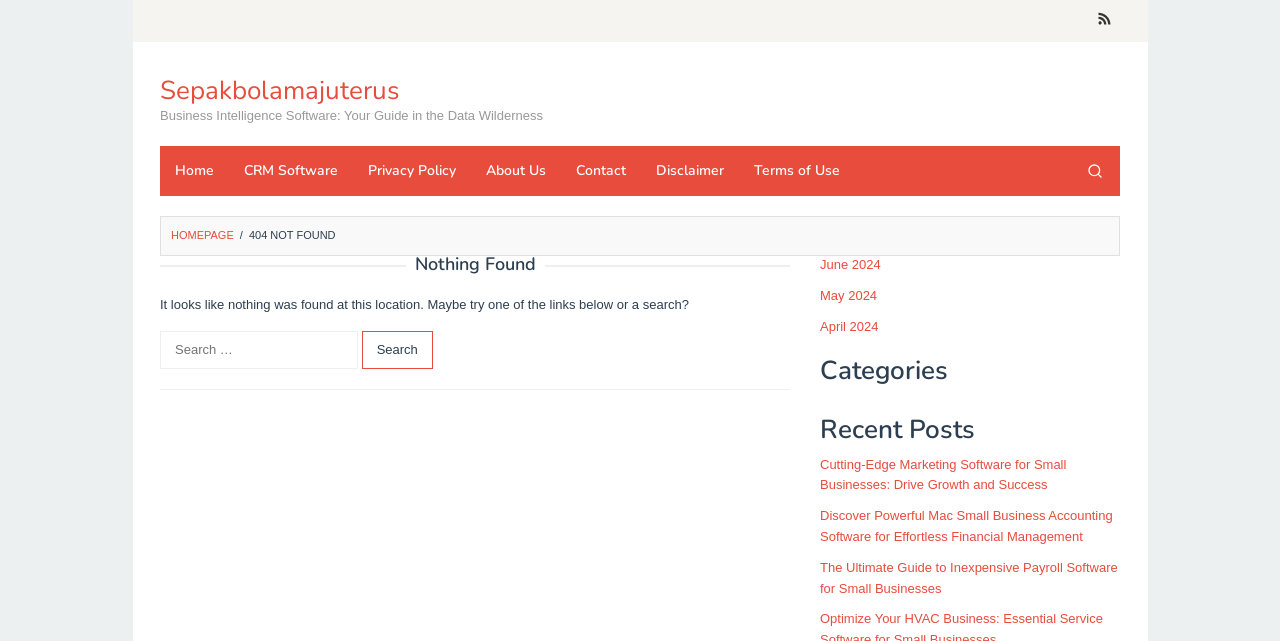Please indicate the bounding box coordinates of the element's region to be clicked to achieve the instruction: "Read the privacy policy". Provide the coordinates as four float numbers between 0 and 1, i.e., [left, top, right, bottom].

[0.276, 0.228, 0.368, 0.306]